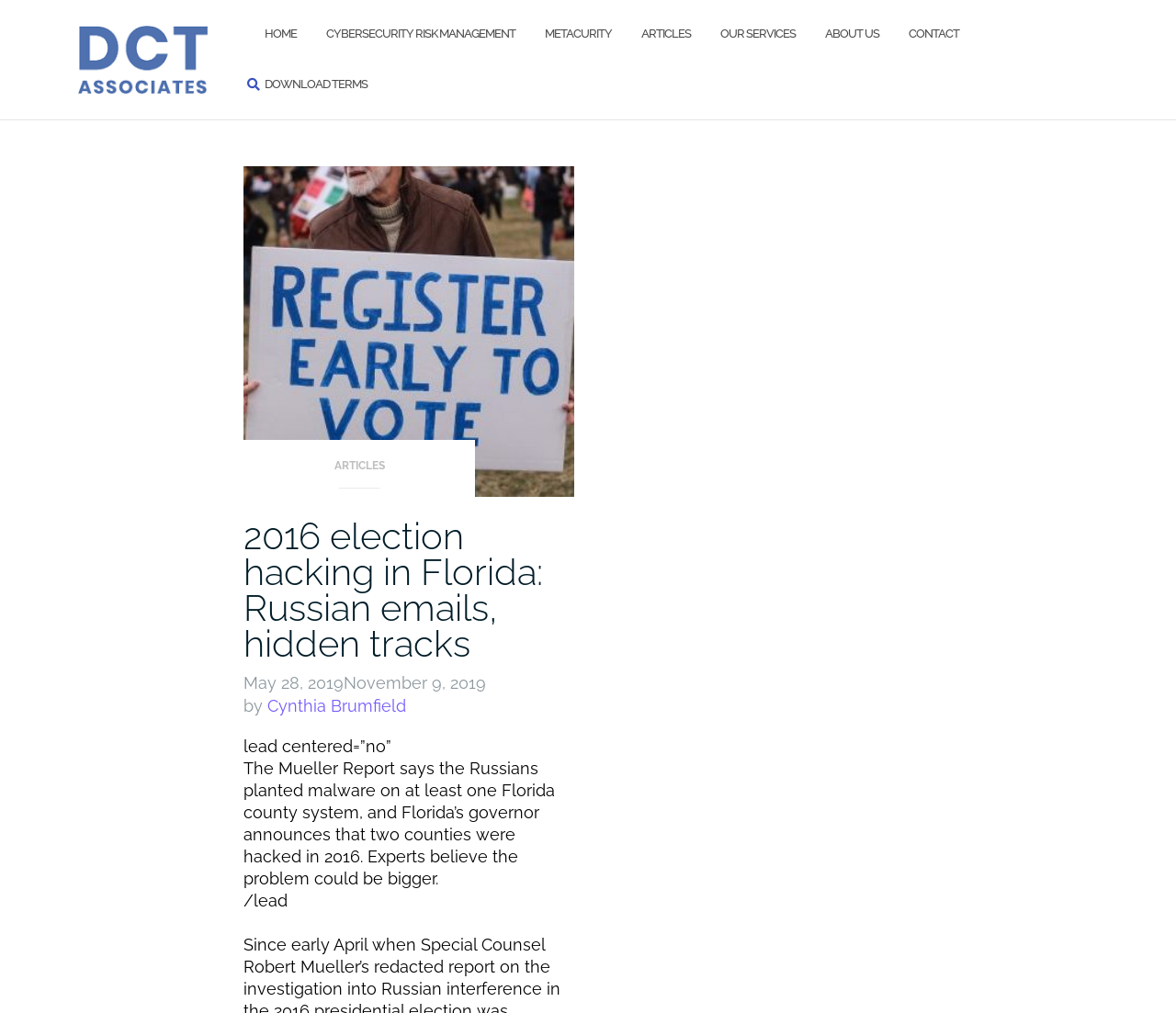Describe all the key features and sections of the webpage thoroughly.

The webpage is an archive of articles related to the Mueller report. At the top left, there is a logo of "DCT Associates" which is also a link. To the right of the logo, there is a navigation menu with links to "HOME", "CYBERSECURITY RISK MANAGEMENT", "METACURITY", "ARTICLES", "OUR SERVICES", "ABOUT US", and "CONTACT". Below the navigation menu, there is a search bar with a button and a label "Search for:".

The main content of the webpage is a list of articles. The first article is titled "2016 election hacking in Florida: Russian emails, hidden tracks" and has a link to the full article. Below the title, there is a date range "May 28, 2019November 9, 2019" and an author "Cynthia Brumfield". The article summary is a few sentences long and describes the content of the article. There are no images on this webpage.

To the right of the navigation menu, there is a link "DOWNLOAD TERMS". Above the main content, there is a button with an icon.